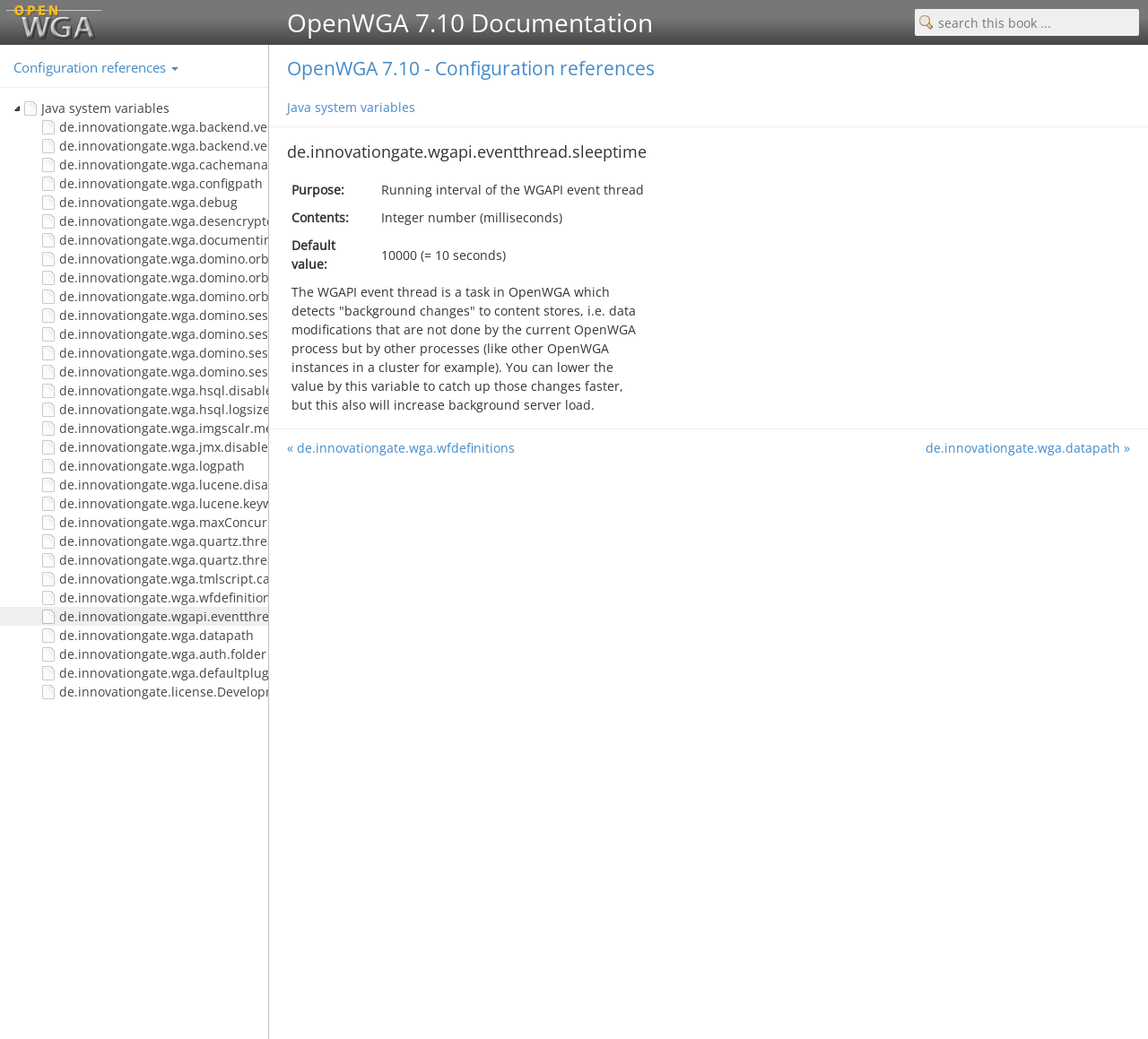Please locate the bounding box coordinates of the element's region that needs to be clicked to follow the instruction: "Follow de.innovationgate.wga.datapath". The bounding box coordinates should be provided as four float numbers between 0 and 1, i.e., [left, top, right, bottom].

[0.806, 0.423, 0.984, 0.439]